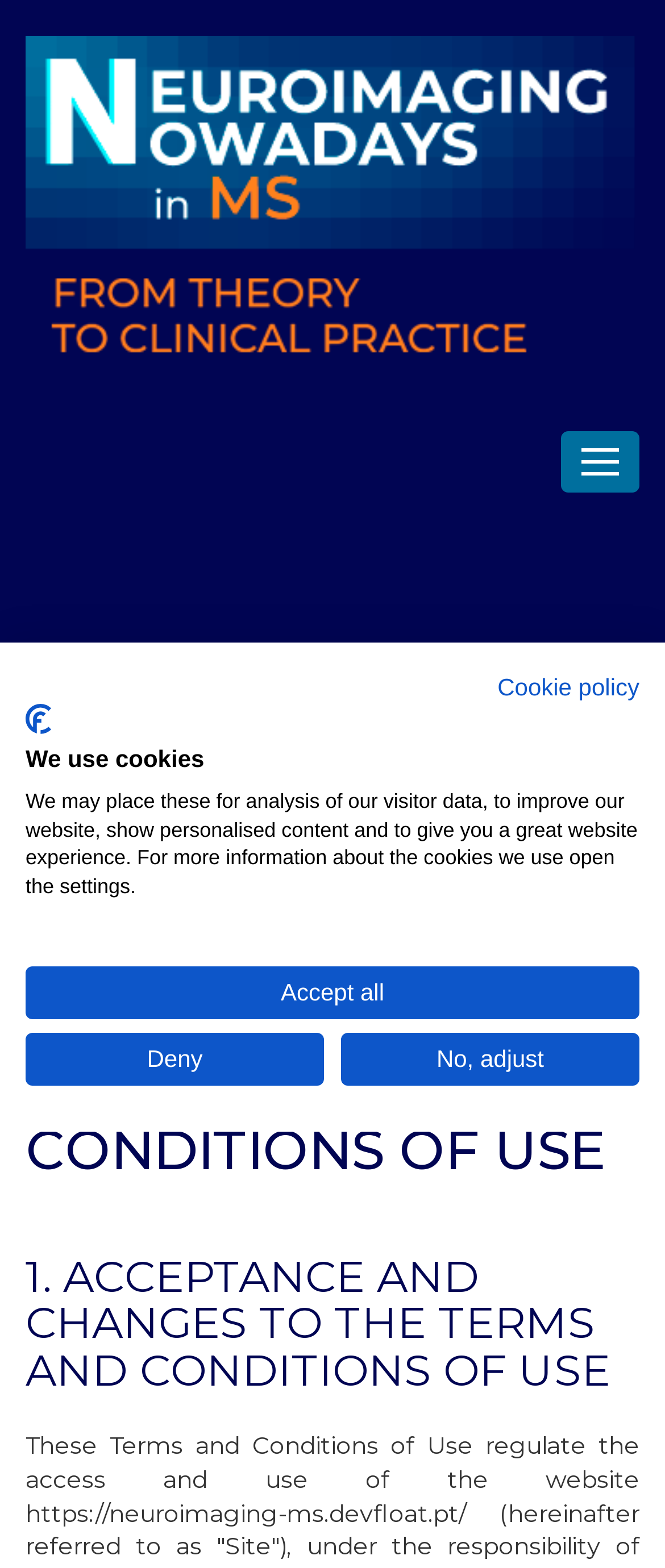How many options are available for cookie management?
Refer to the screenshot and deliver a thorough answer to the question presented.

There are three options available for cookie management on this website: 'Accept all', 'Deny', and 'No, adjust'. These options are located at the bottom of the webpage, and they allow users to customize their cookie preferences.